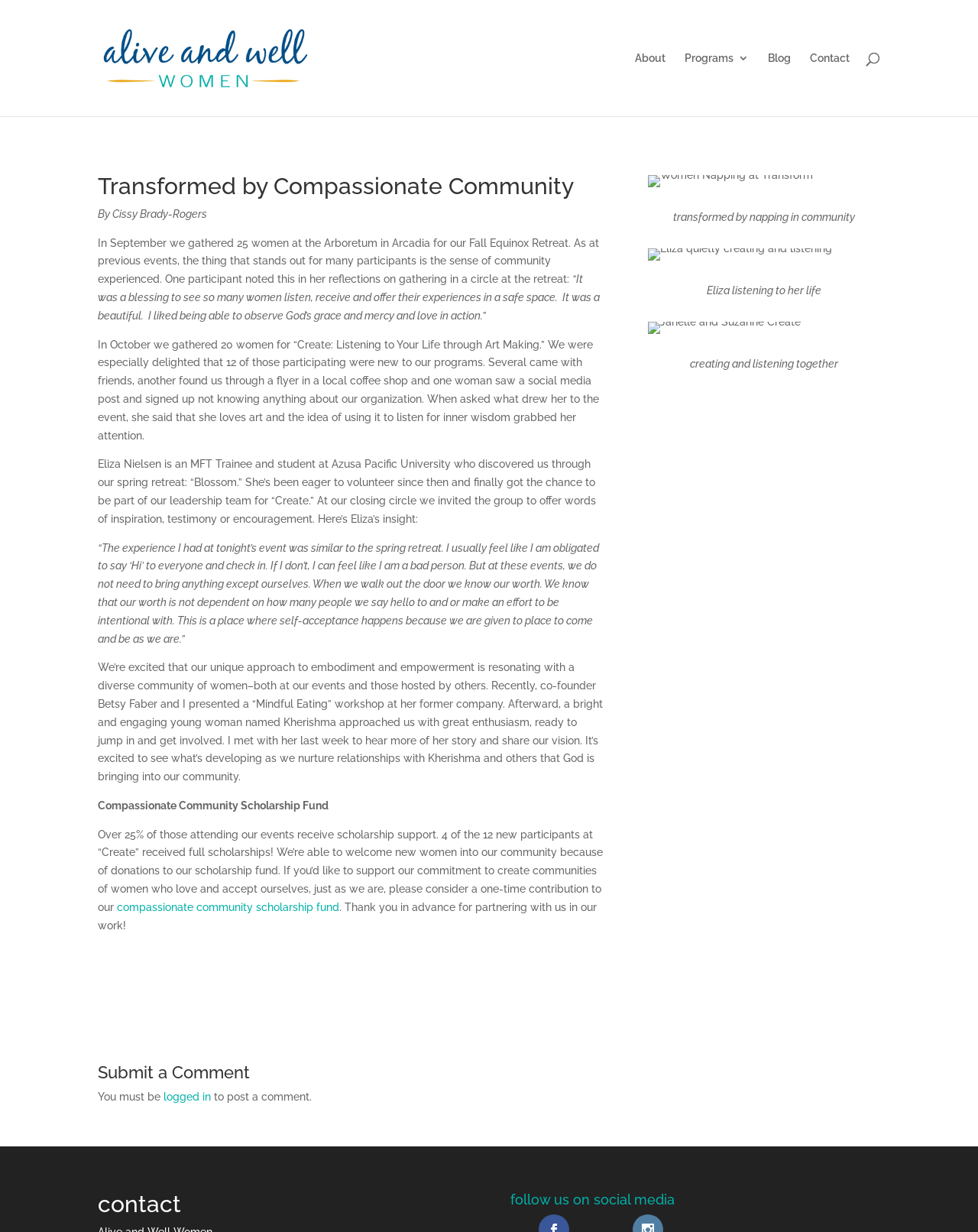Can you specify the bounding box coordinates of the area that needs to be clicked to fulfill the following instruction: "Read the 'Transformed by Compassionate Community' article"?

[0.1, 0.142, 0.619, 0.167]